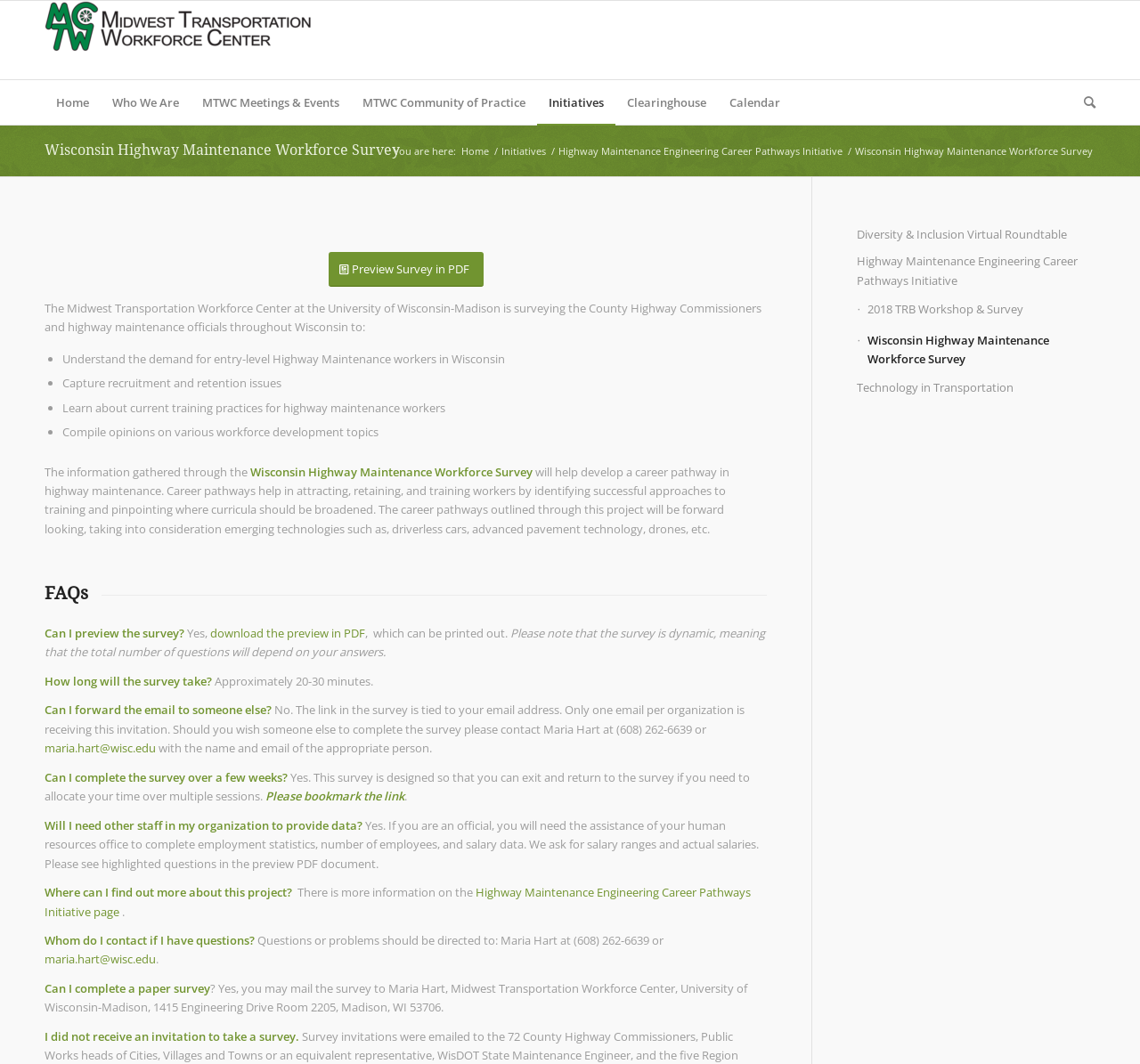Generate a comprehensive caption for the webpage you are viewing.

The webpage is about the Wisconsin Highway Maintenance Workforce Survey, which is a project by the Midwest Transportation Workforce Center. At the top of the page, there is a menu with several options, including "Home", "Who We Are", "MTWC Meetings & Events", "MTWC Community of Practice", "Initiatives", "Clearinghouse", "Calendar", and "Search". 

Below the menu, there is a heading that reads "Wisconsin Highway Maintenance Workforce Survey". Next to it, there is a link to the survey and a brief description of the survey's purpose, which is to understand the demand for entry-level highway maintenance workers in Wisconsin, capture recruitment and retention issues, learn about current training practices, and compile opinions on various workforce development topics.

The survey's purpose is further explained in a paragraph, which mentions that the information gathered will help develop a career pathway in highway maintenance. The career pathways outlined through this project will be forward-looking, taking into consideration emerging technologies.

The page also has a section dedicated to Frequently Asked Questions (FAQs) about the survey. The FAQs cover topics such as previewing the survey, the survey's duration, forwarding the email invitation, completing the survey over multiple sessions, and whom to contact for questions or problems.

Additionally, there are several links to related projects and initiatives, including the Highway Maintenance Engineering Career Pathways Initiative, Diversity & Inclusion Virtual Roundtable, and Technology in Transportation.